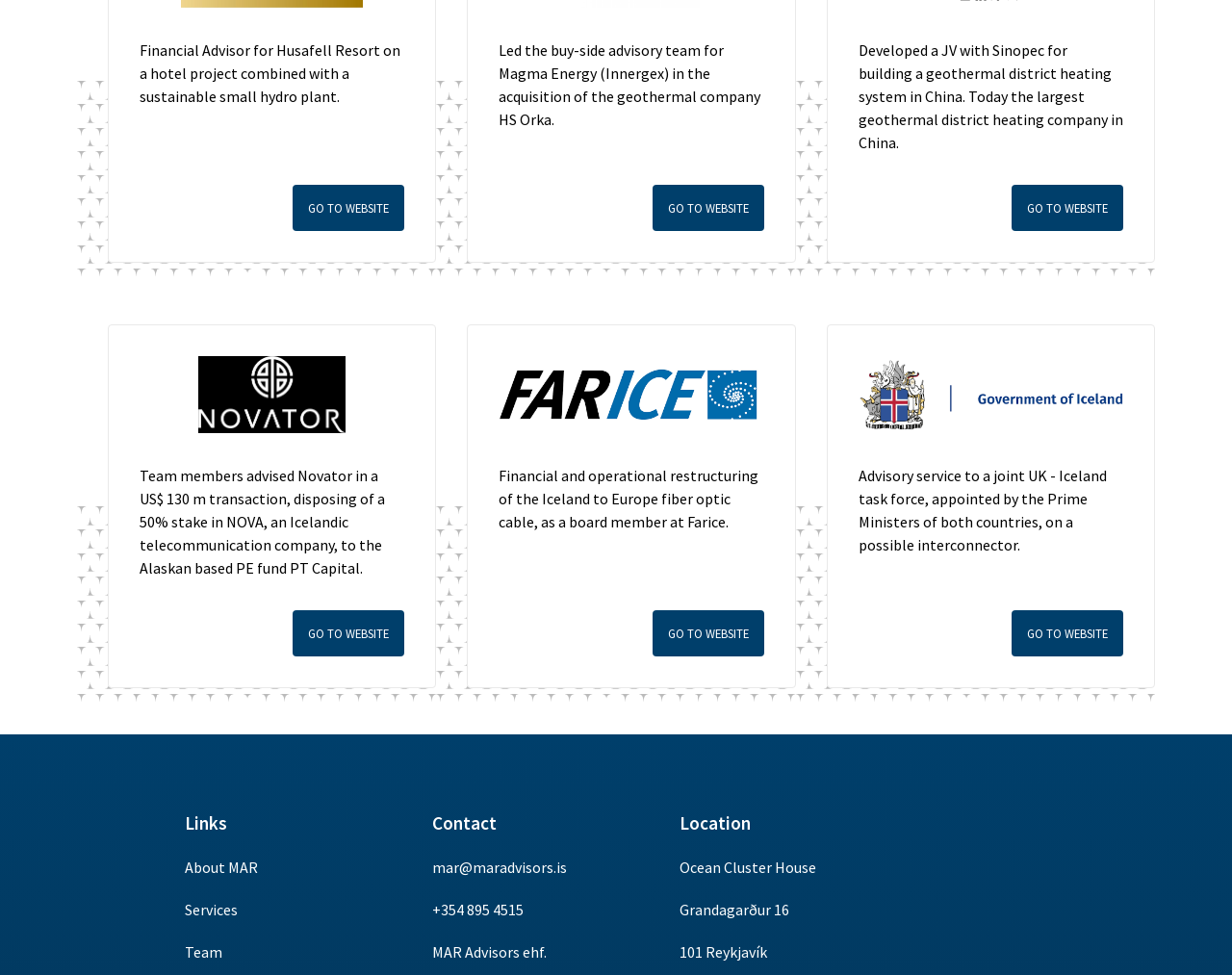Predict the bounding box coordinates of the area that should be clicked to accomplish the following instruction: "Read more about the geothermal district heating system in China". The bounding box coordinates should consist of four float numbers between 0 and 1, i.e., [left, top, right, bottom].

[0.821, 0.19, 0.912, 0.237]